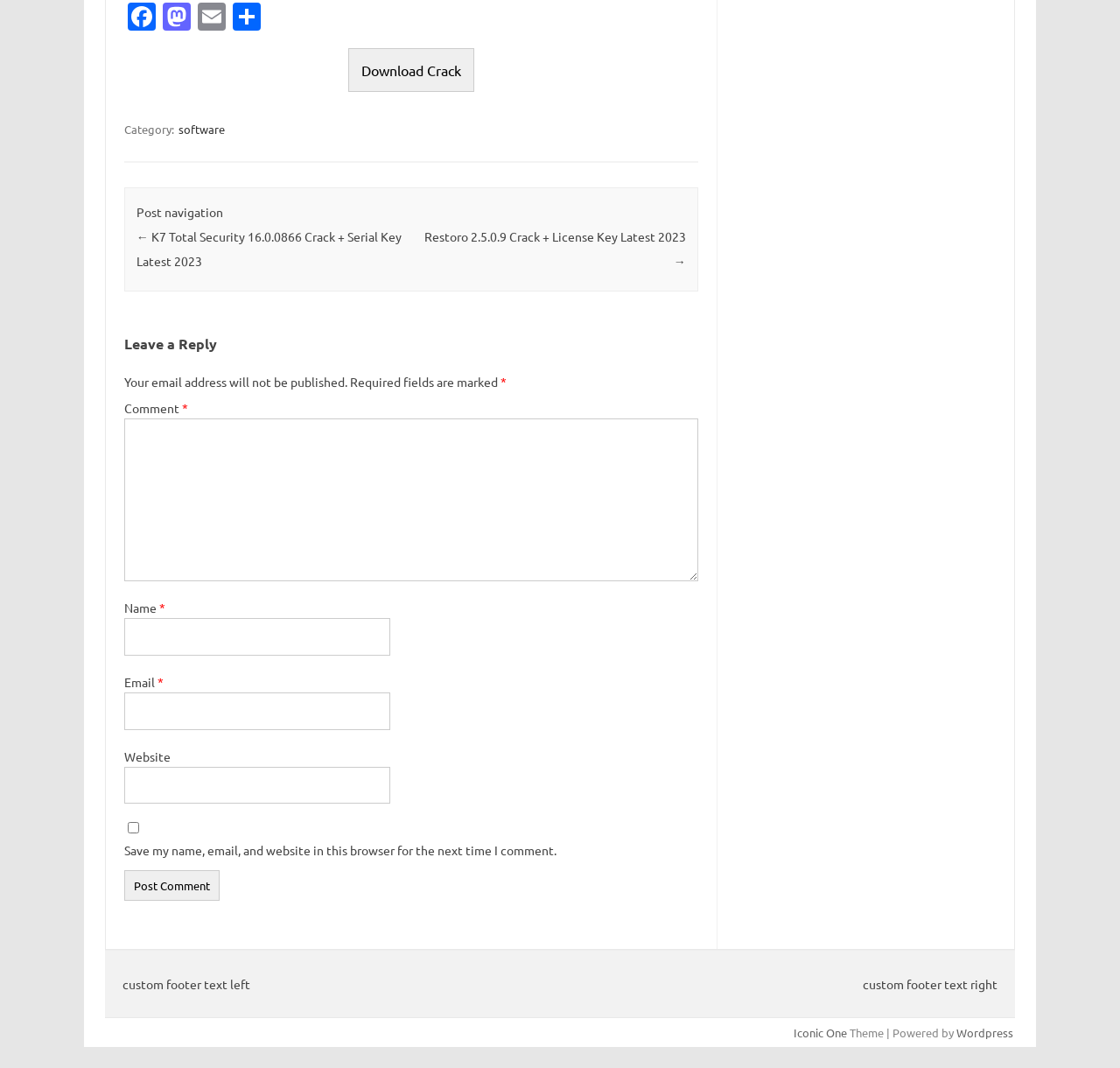Please specify the bounding box coordinates of the area that should be clicked to accomplish the following instruction: "Leave a comment". The coordinates should consist of four float numbers between 0 and 1, i.e., [left, top, right, bottom].

[0.111, 0.375, 0.162, 0.389]